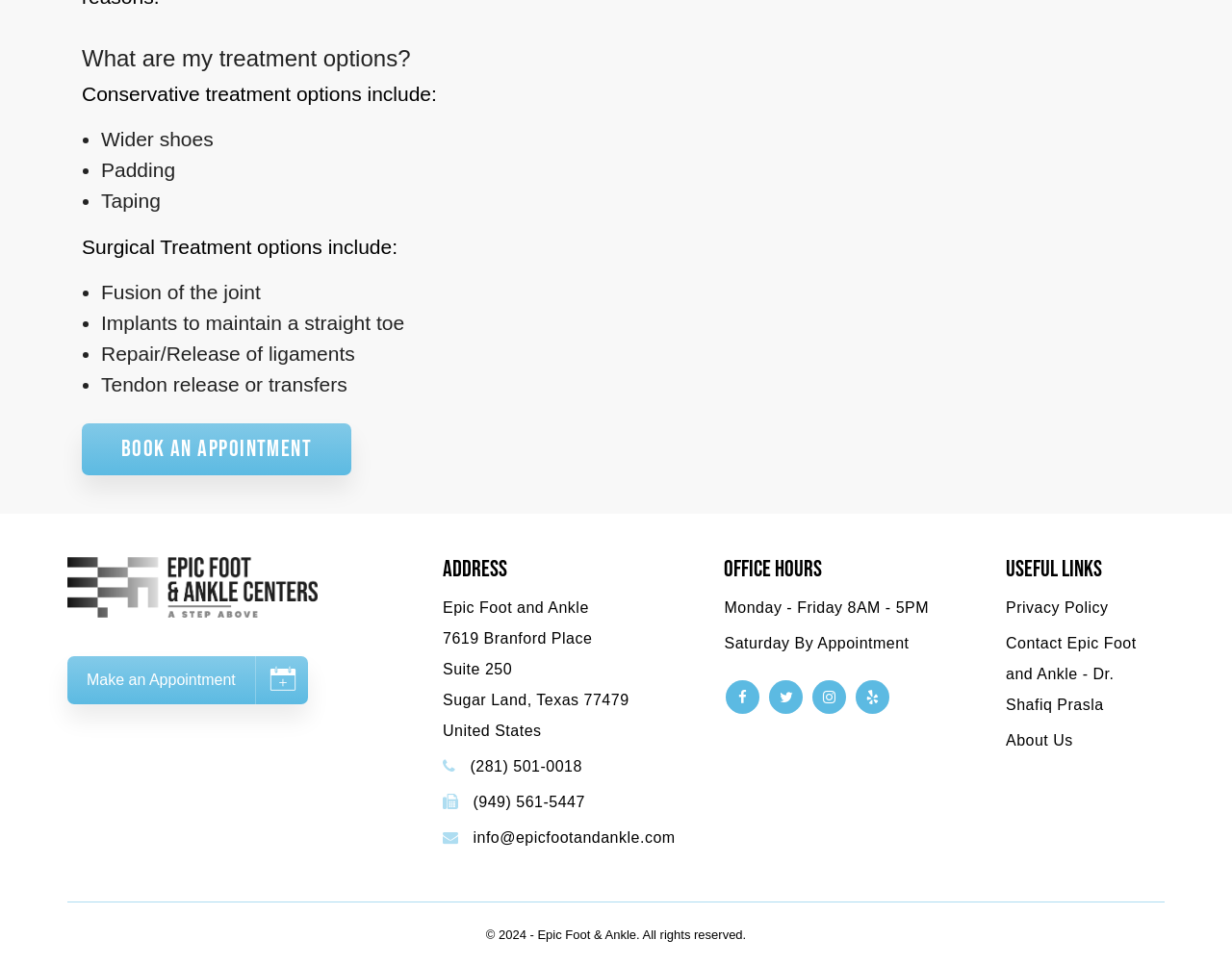What is the address of the clinic?
Please provide a detailed answer to the question.

The address of the clinic is listed in the footer section of the webpage, which includes the street address, suite number, city, state, and zip code.